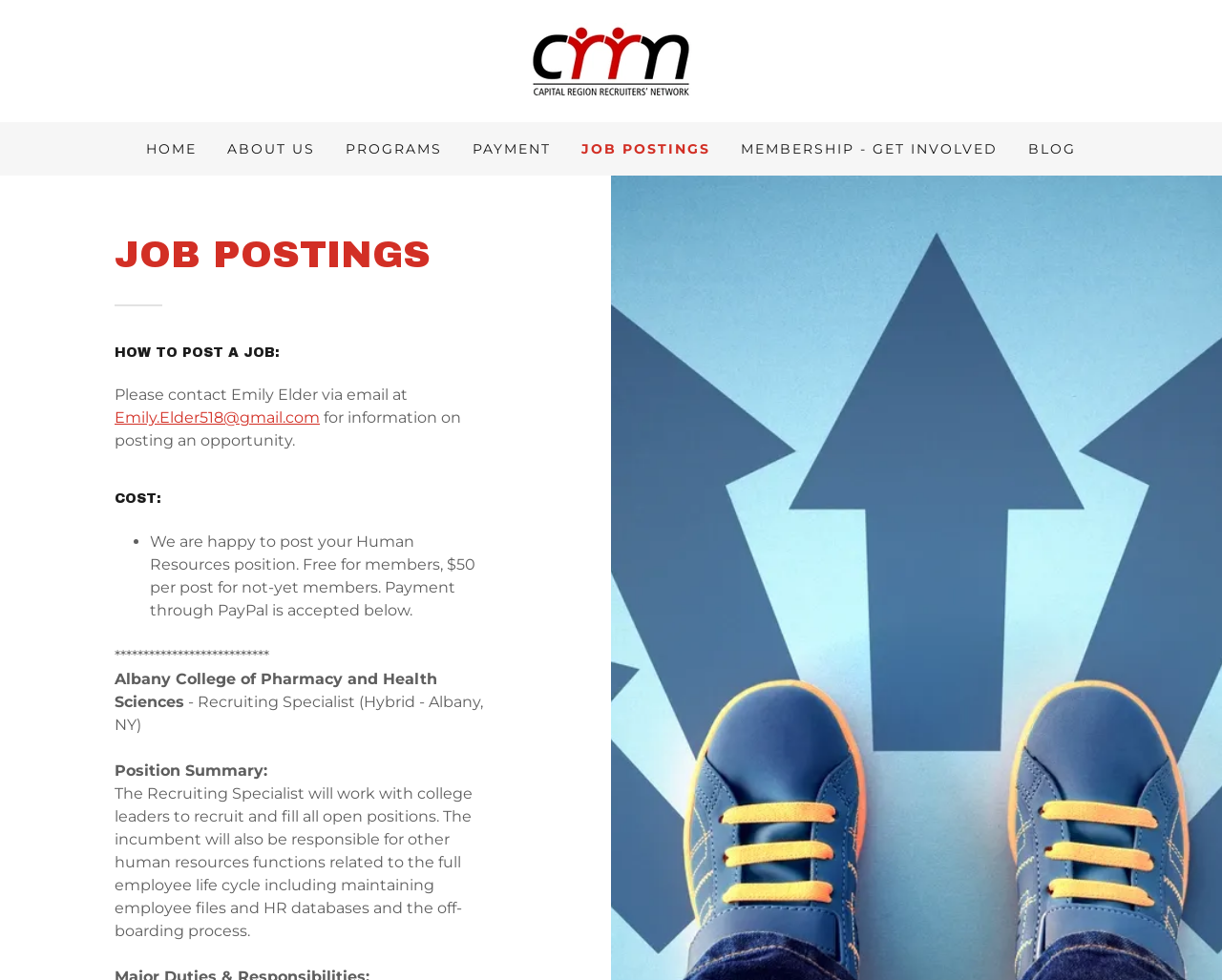Determine the bounding box coordinates of the section to be clicked to follow the instruction: "Click on the 'HOME' link". The coordinates should be given as four float numbers between 0 and 1, formatted as [left, top, right, bottom].

[0.115, 0.134, 0.166, 0.169]